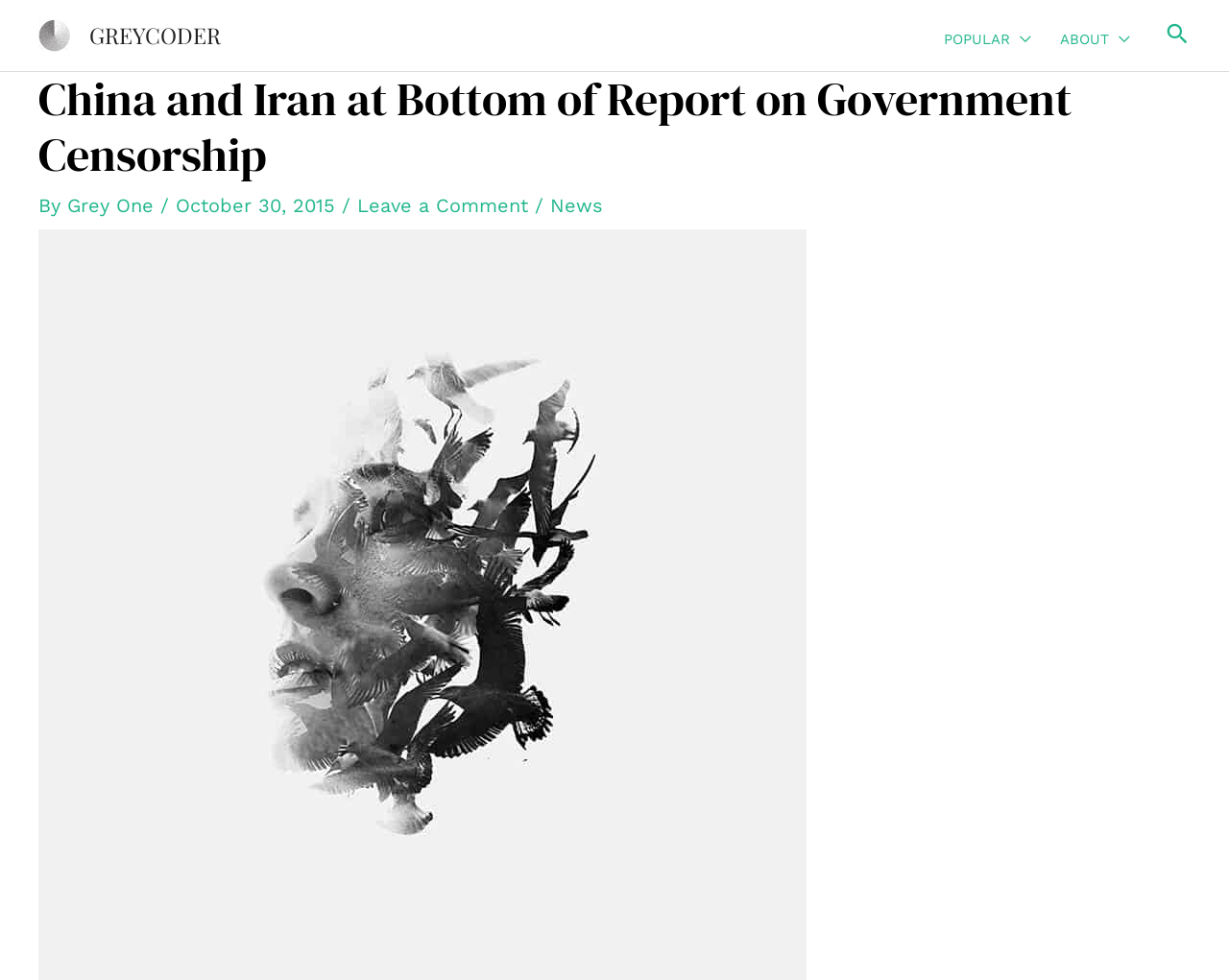Answer the question below in one word or phrase:
What is the date of the article?

October 30, 2015